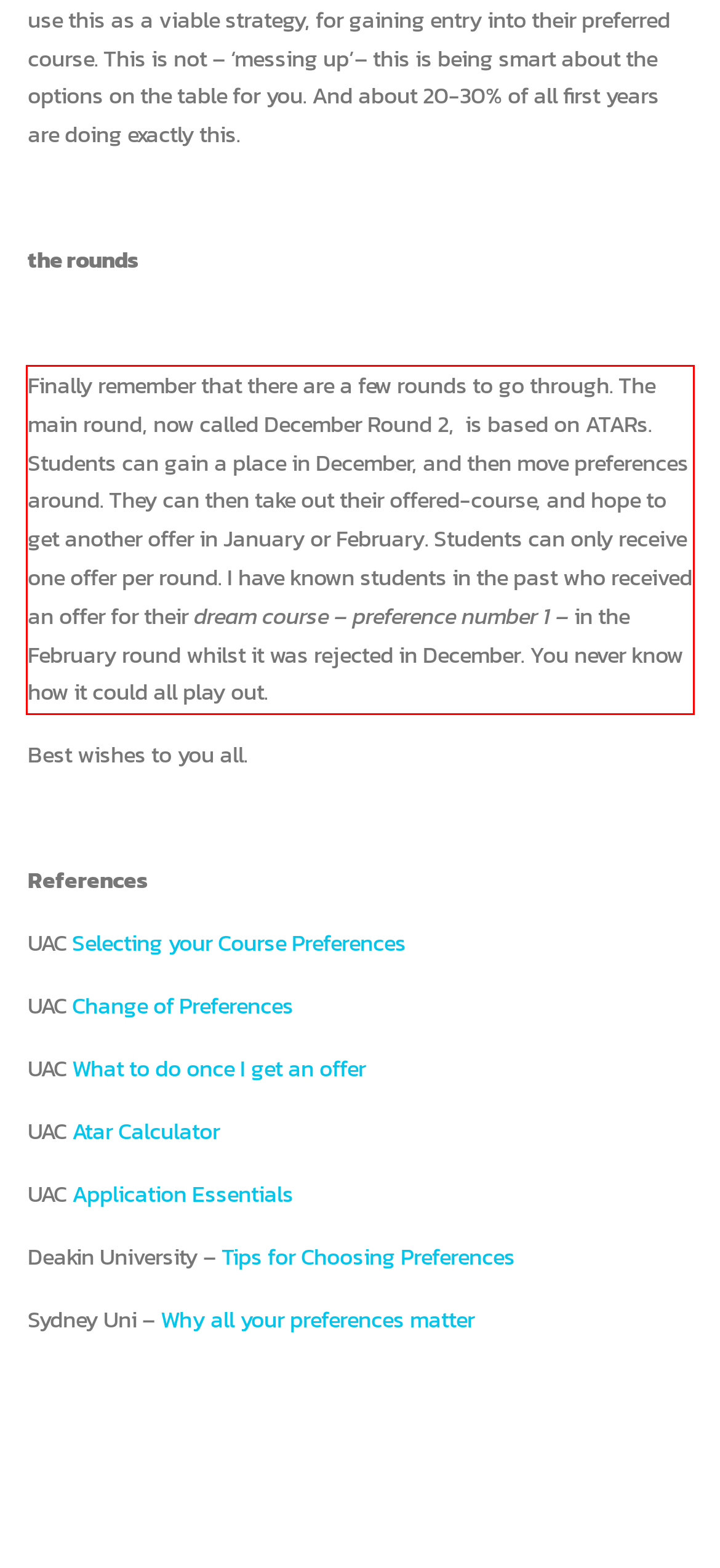Given a screenshot of a webpage, locate the red bounding box and extract the text it encloses.

Finally remember that there are a few rounds to go through. The main round, now called December Round 2, is based on ATARs. Students can gain a place in December, and then move preferences around. They can then take out their offered-course, and hope to get another offer in January or February. Students can only receive one offer per round. I have known students in the past who received an offer for their dream course – preference number 1 – in the February round whilst it was rejected in December. You never know how it could all play out.